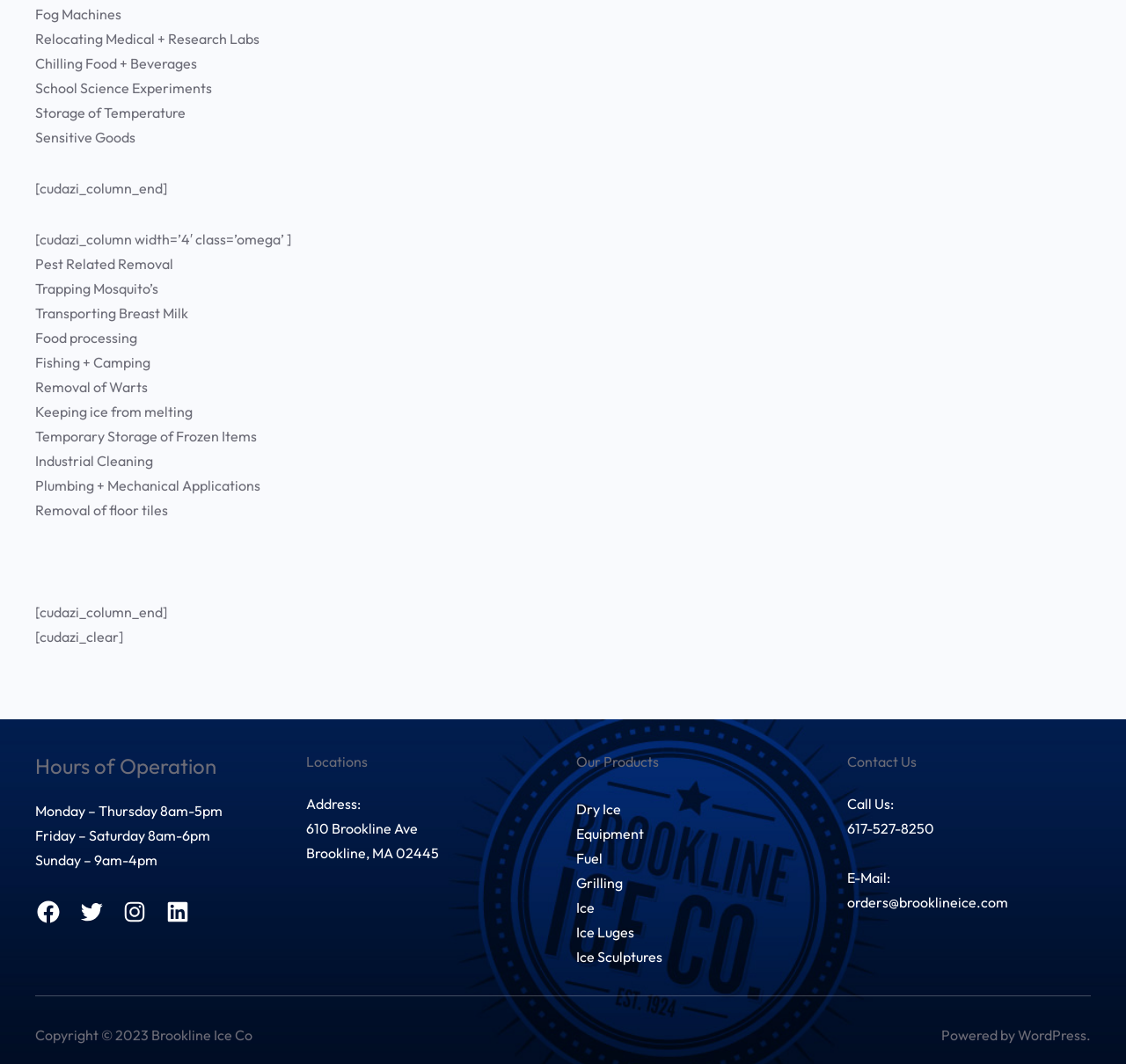What type of products does Brookline Ice Co offer?
Please ensure your answer to the question is detailed and covers all necessary aspects.

I found the 'Our Products' section on the webpage, which lists several products offered by Brookline Ice Co. The products include Dry Ice, Equipment, Fuel, Grilling, Ice, Ice Luges, and Ice Sculptures.